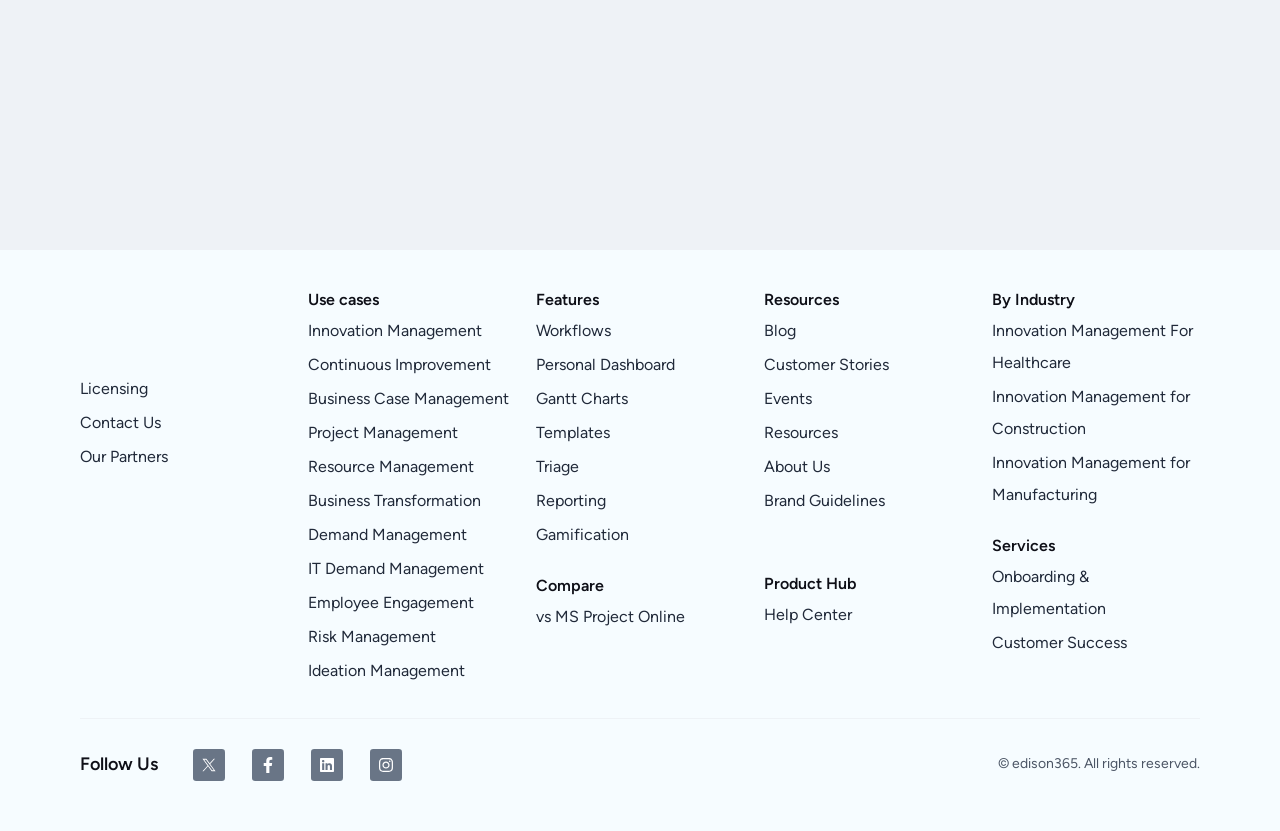What social media platforms can users follow Edison365 on?
Please give a detailed and elaborate answer to the question based on the image.

The webpage provides links to follow Edison365 on various social media platforms, including Twitter, Facebook, Linkedin, and Instagram, which are represented by their respective icons at the bottom of the webpage.